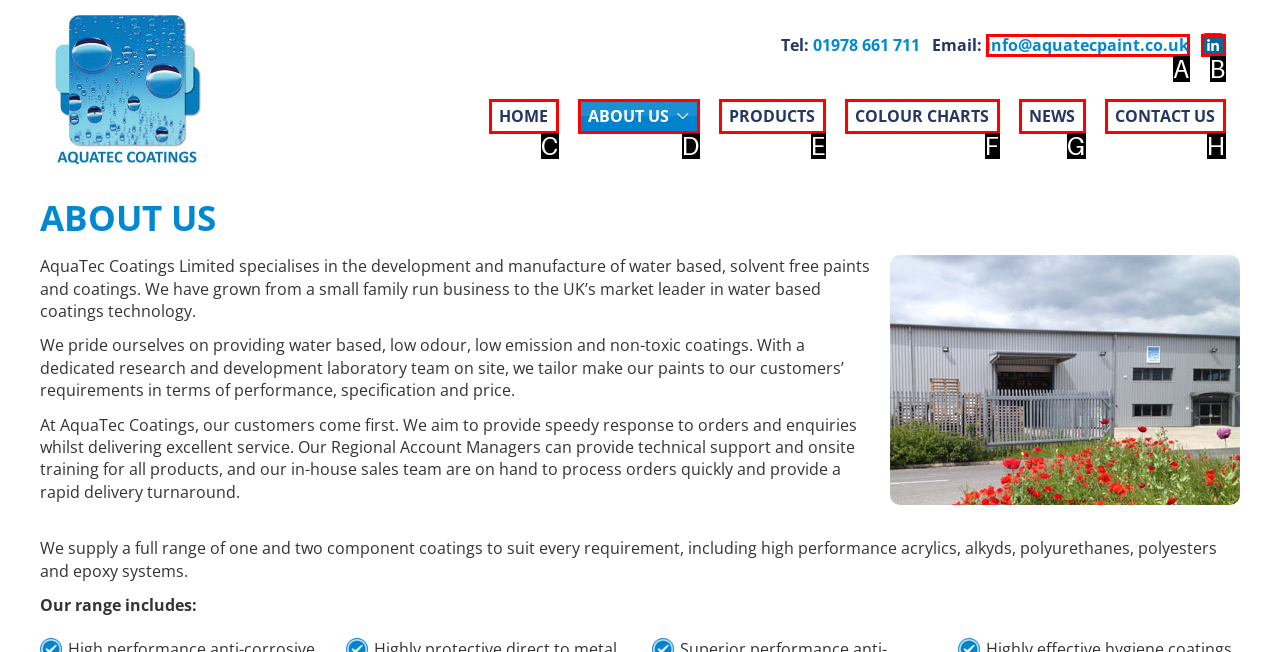Determine the HTML element that best matches this description: info@aquatecpaint.co.uk from the given choices. Respond with the corresponding letter.

A